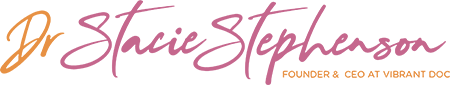Thoroughly describe what you see in the image.

The image features the elegant signature of Dr. Stacie Stephenson, who is recognized as the Founder and CEO of Vibrant Doc. The stylized typography emphasizes her name with a graceful script, showcasing a vibrant blend of colors that reflect her dynamic approach to health and wellness. This representation not only signifies her professional identity but also conveys a sense of approachability and expertise, aligning with her role in promoting holistic health solutions.